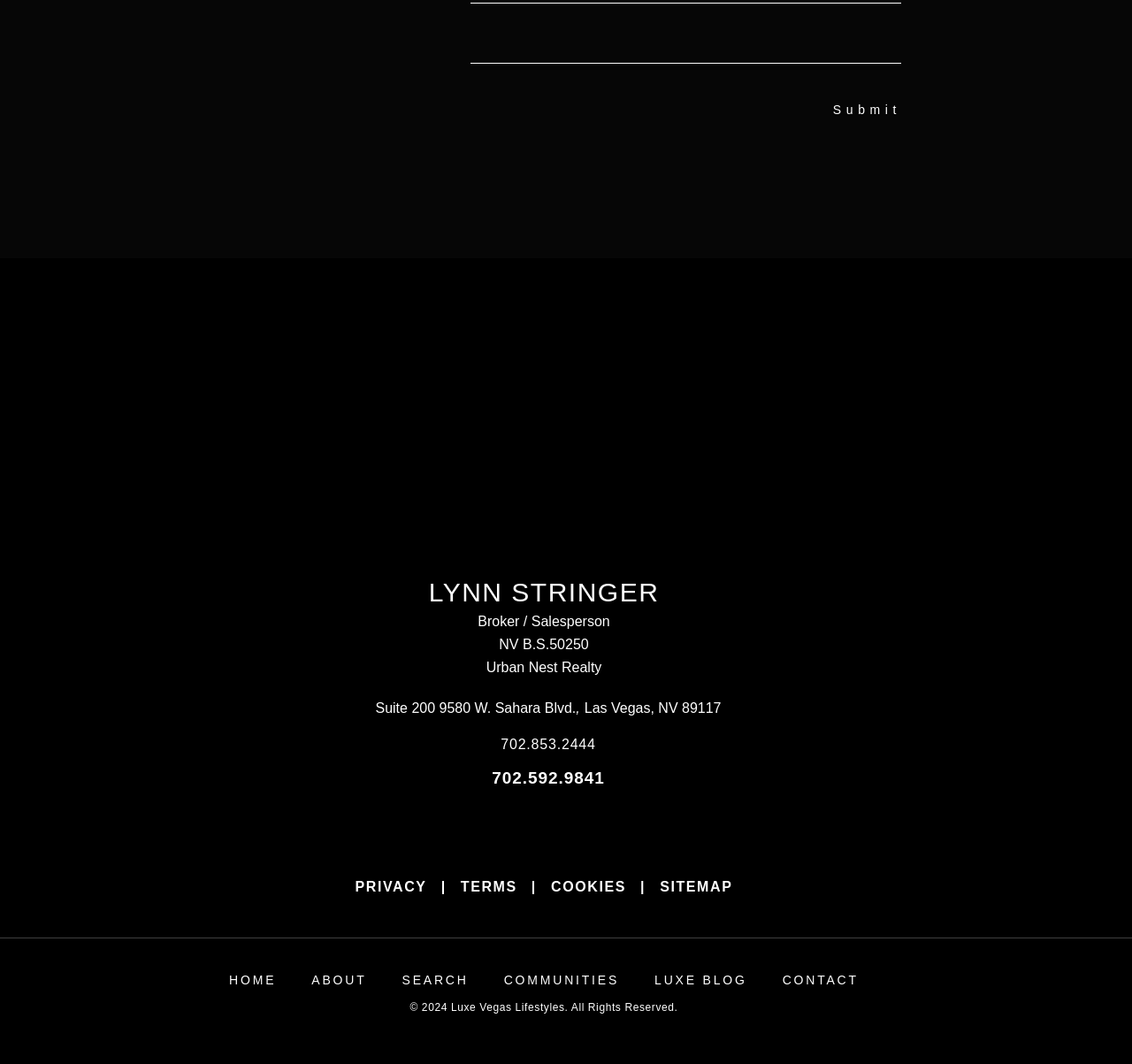Can you find the bounding box coordinates for the element to click on to achieve the instruction: "Search for a song"?

None